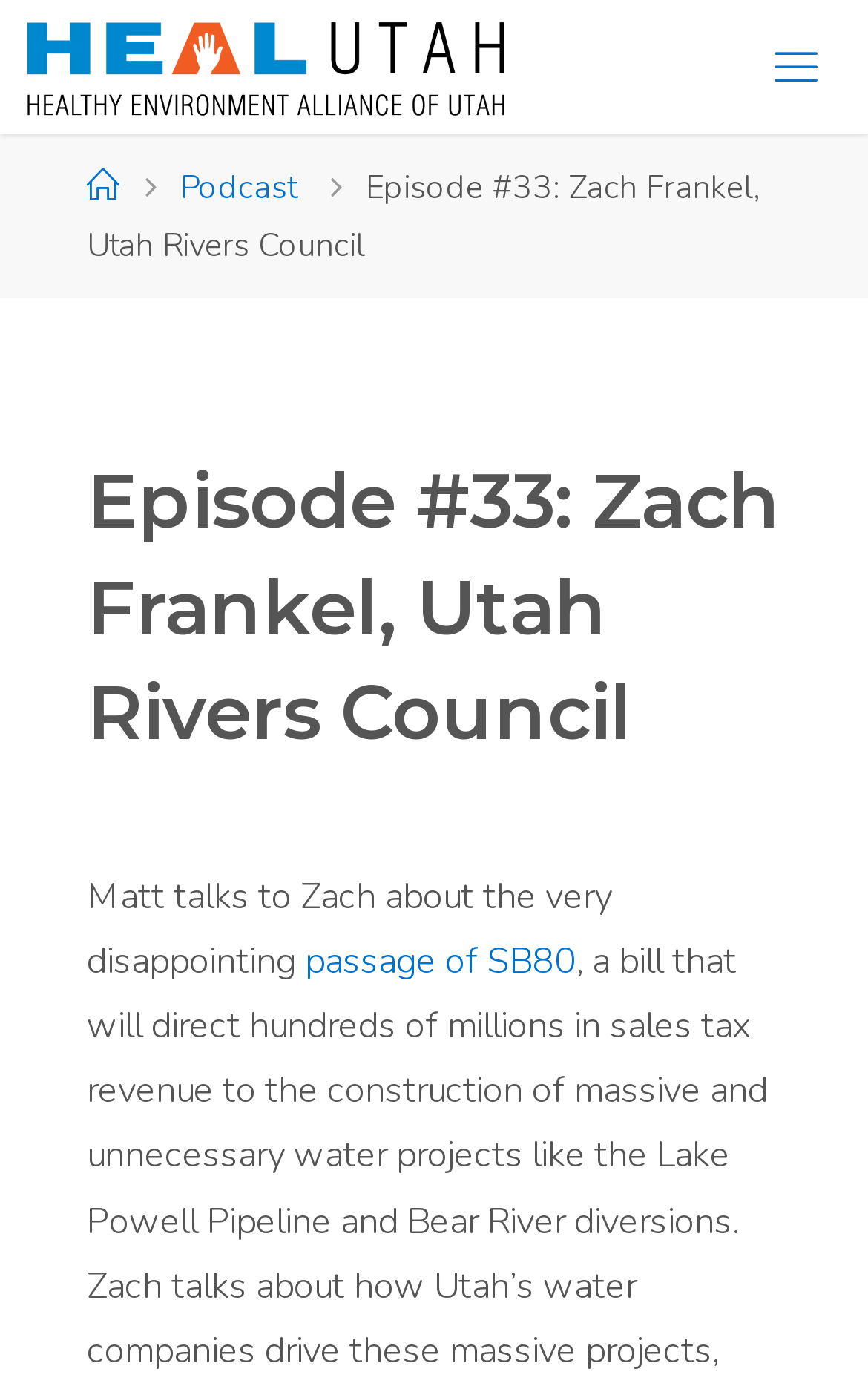Who is the person Matt talks to?
Use the information from the image to give a detailed answer to the question.

I found the answer by reading the text below the episode title, which says 'Matt talks to Zach about the very disappointing passage of SB80...'.